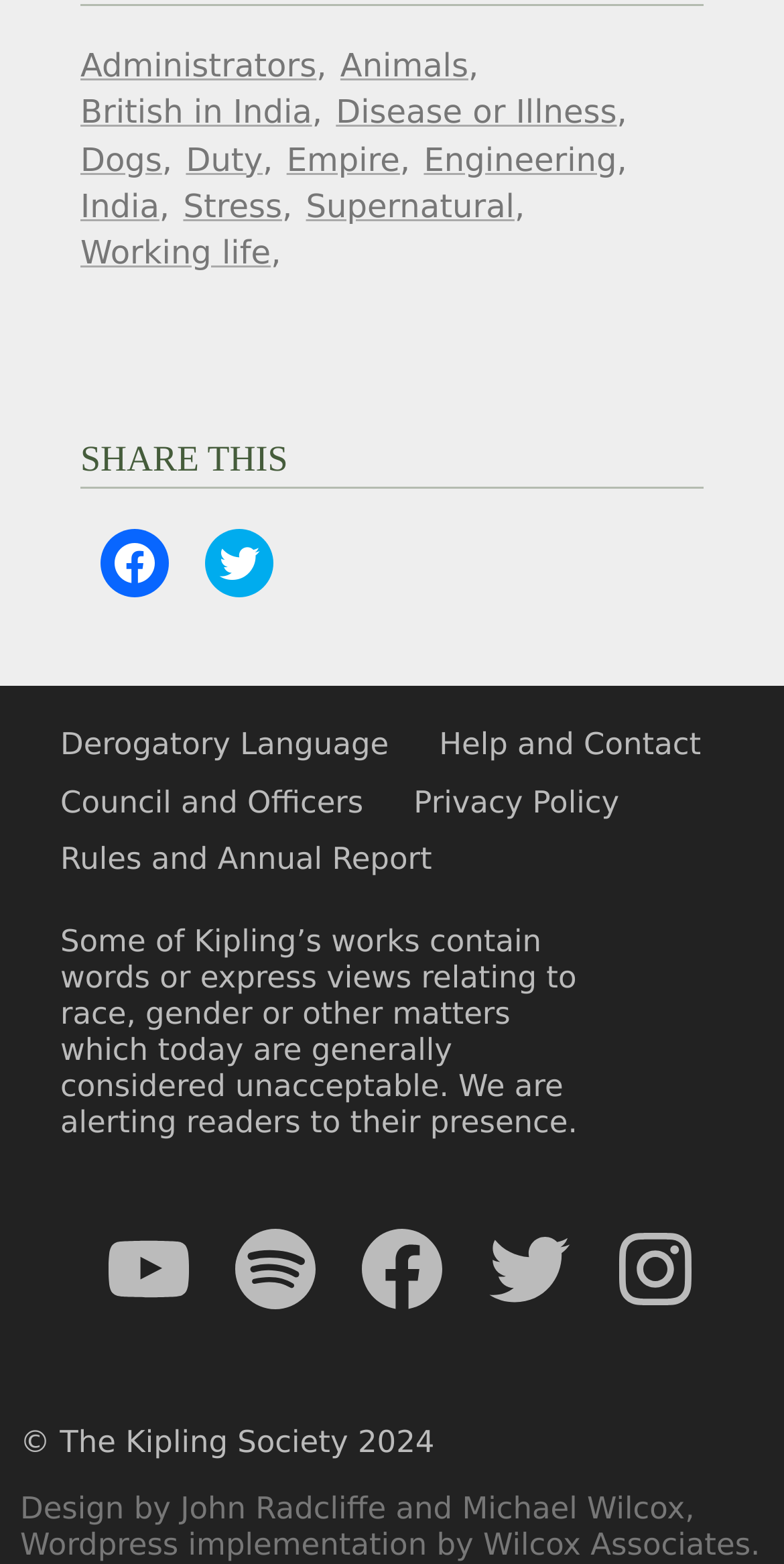Locate the bounding box coordinates of the area where you should click to accomplish the instruction: "Click on Administrators".

[0.103, 0.03, 0.404, 0.054]